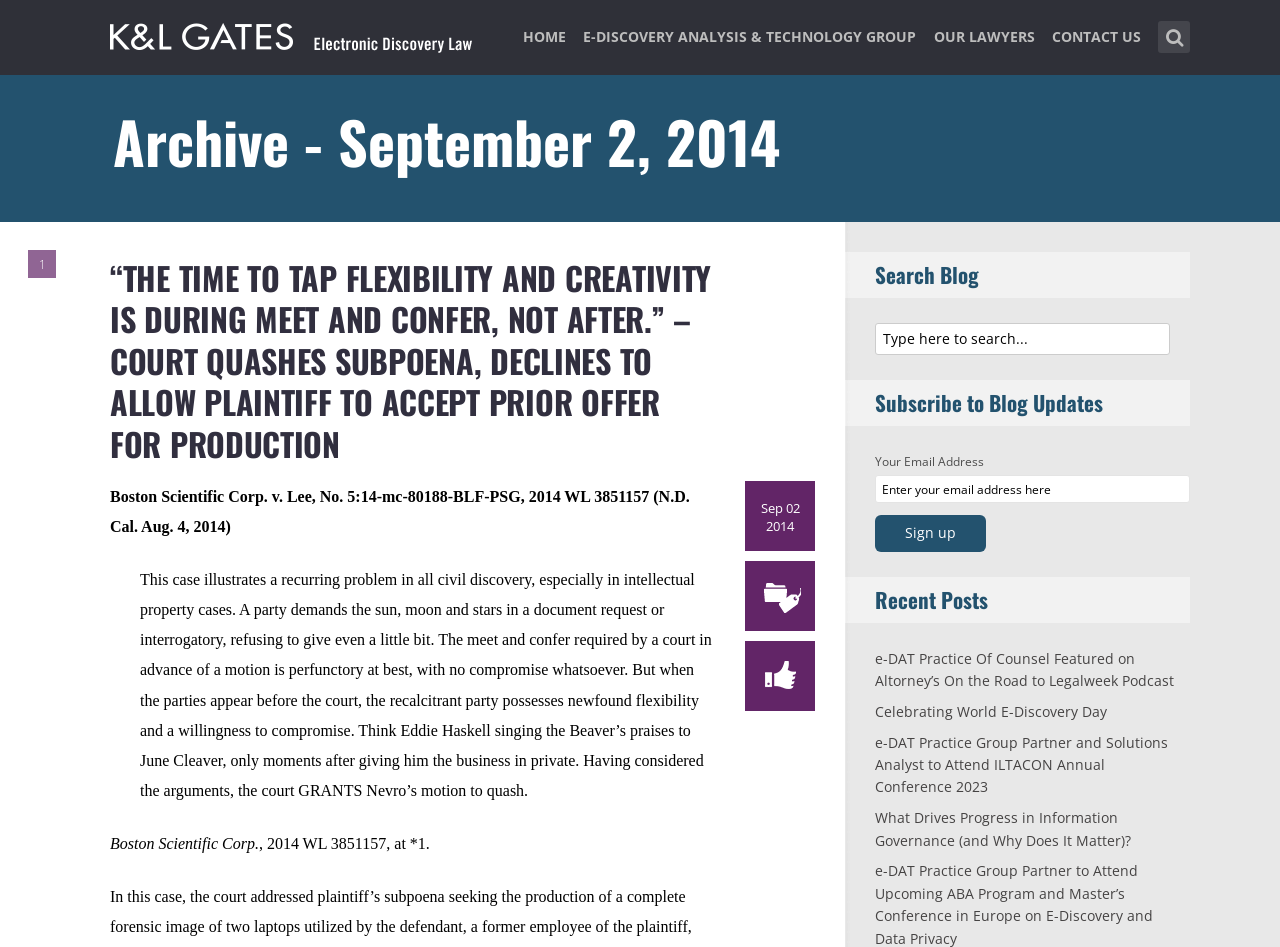Locate the UI element that matches the description Home in the webpage screenshot. Return the bounding box coordinates in the format (top-left x, top-left y, bottom-right x, bottom-right y), with values ranging from 0 to 1.

[0.408, 0.023, 0.442, 0.08]